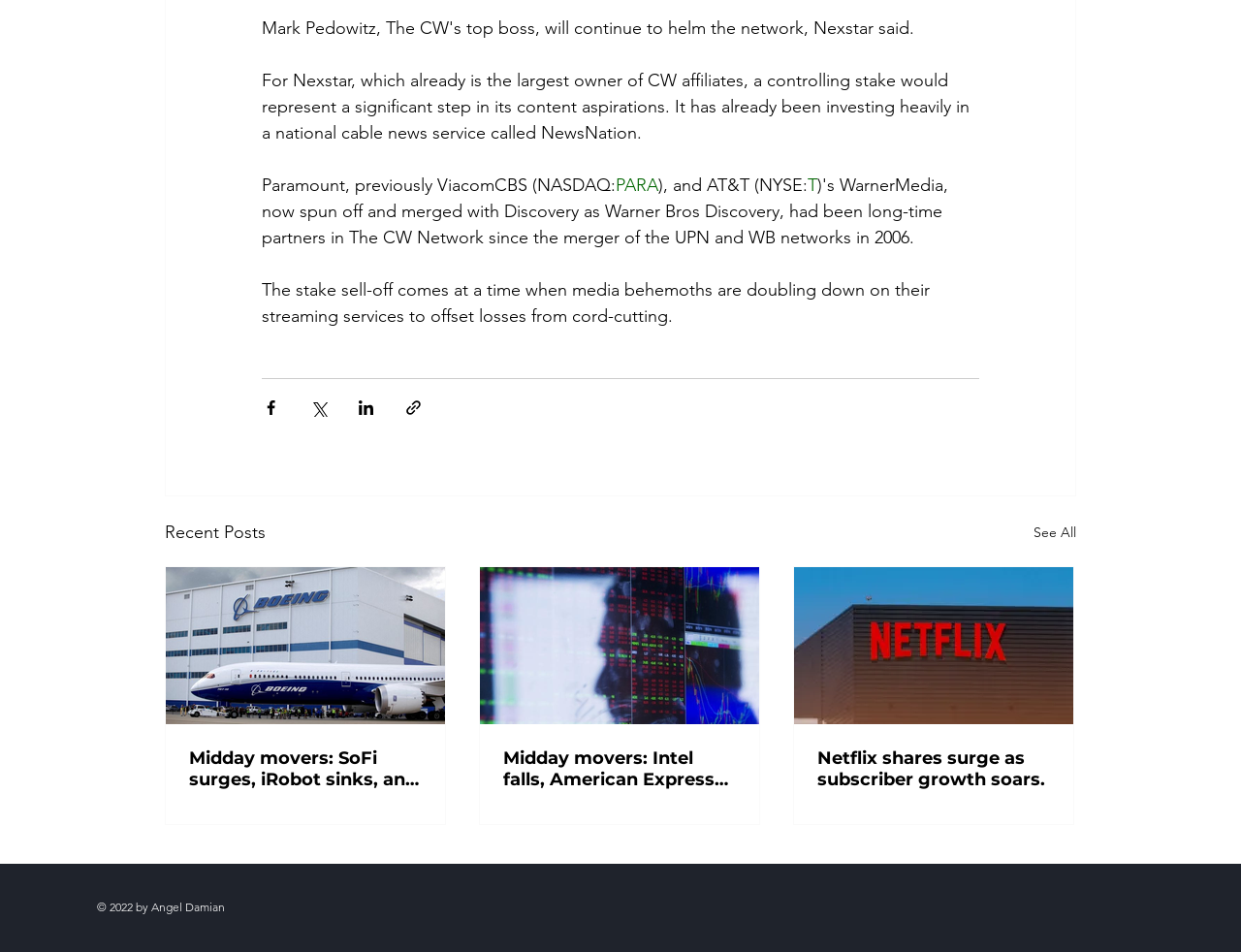Find the bounding box coordinates of the element you need to click on to perform this action: 'Read the article about Netflix shares surge as subscriber growth soars'. The coordinates should be represented by four float values between 0 and 1, in the format [left, top, right, bottom].

[0.659, 0.785, 0.846, 0.83]